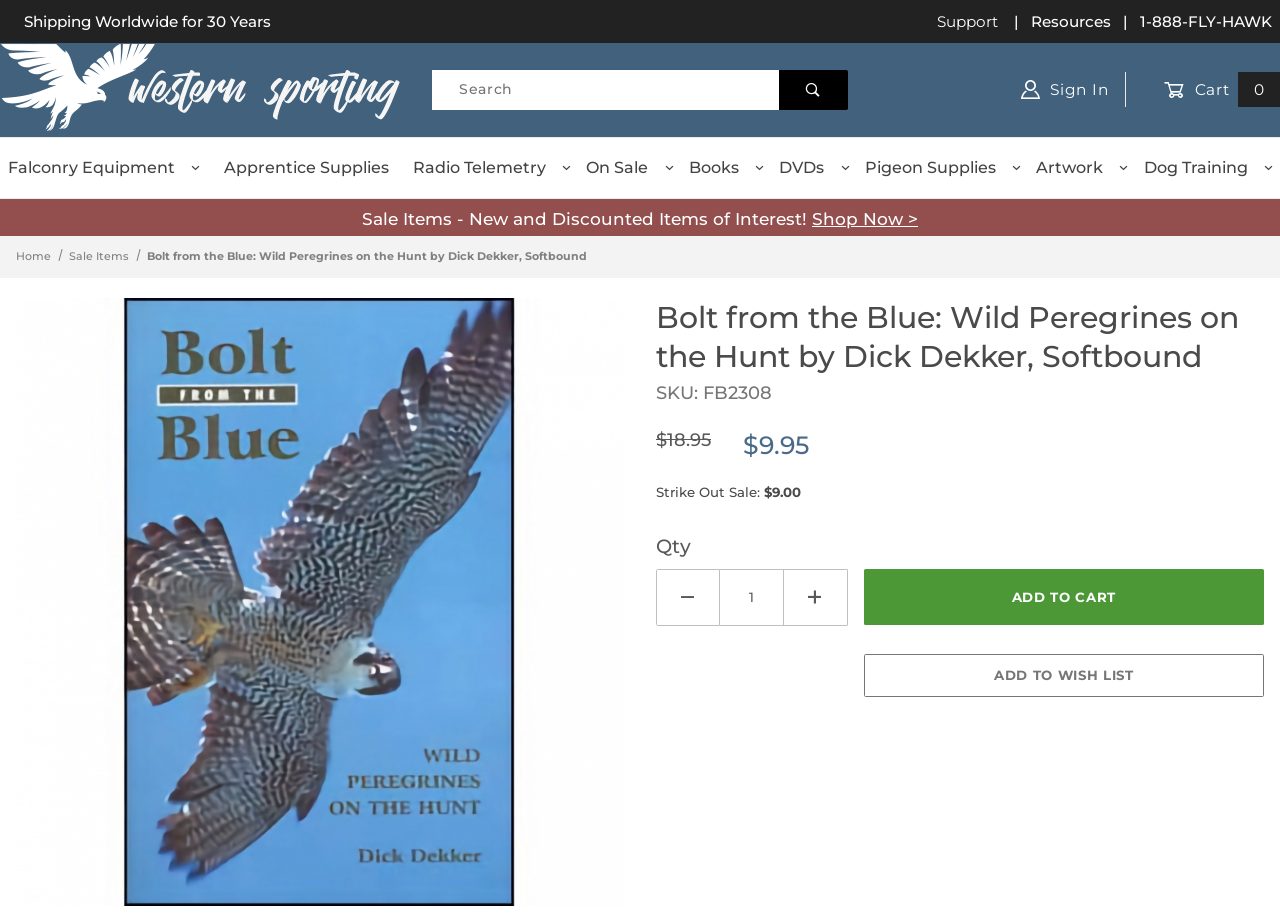Using the element description: "Legends and Lattes", determine the bounding box coordinates for the specified UI element. The coordinates should be four float numbers between 0 and 1, [left, top, right, bottom].

None